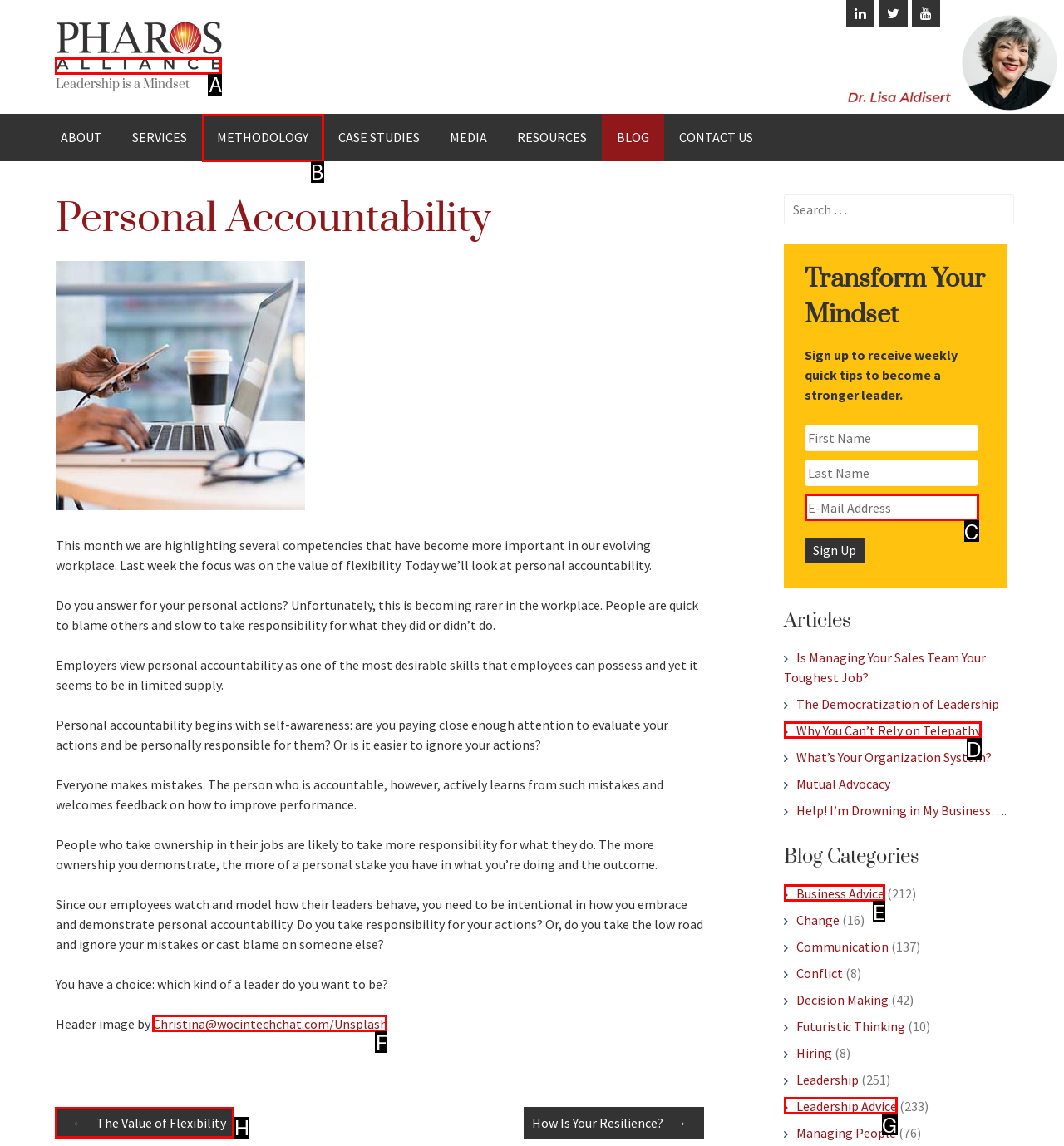For the instruction: Share on facebook, determine the appropriate UI element to click from the given options. Respond with the letter corresponding to the correct choice.

None